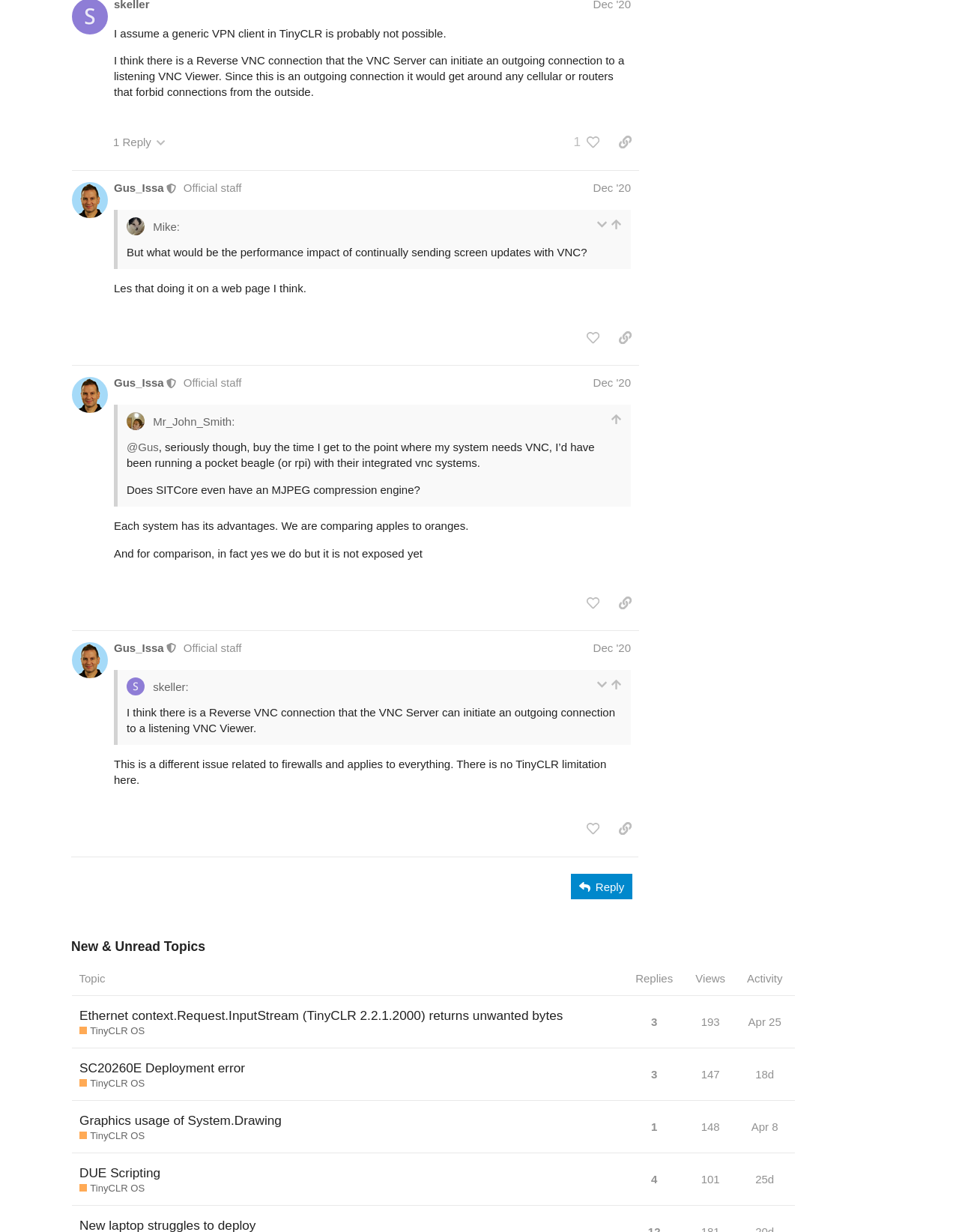Highlight the bounding box coordinates of the element that should be clicked to carry out the following instruction: "Reply to the post". The coordinates must be given as four float numbers ranging from 0 to 1, i.e., [left, top, right, bottom].

[0.596, 0.709, 0.659, 0.73]